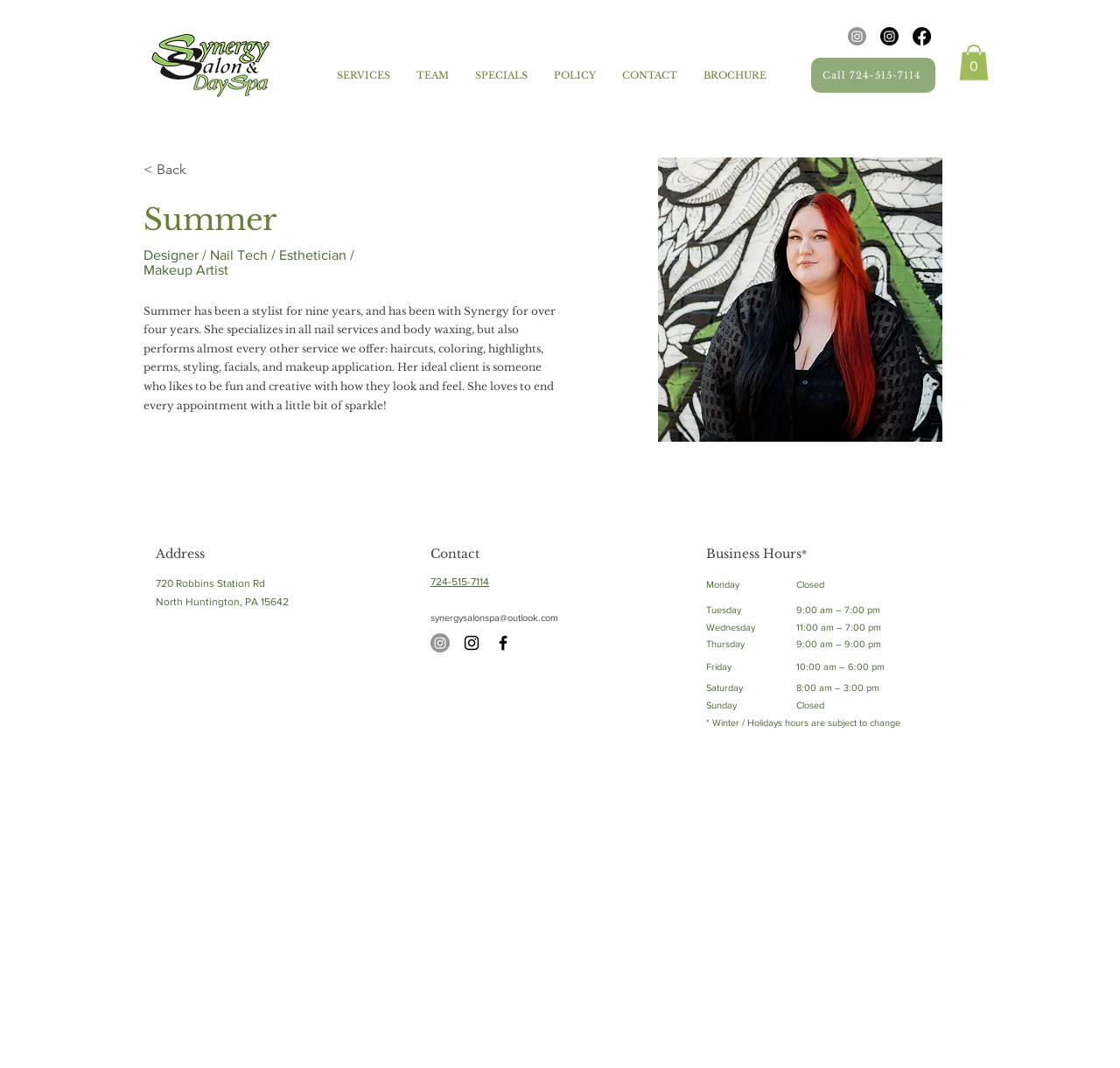Kindly determine the bounding box coordinates of the area that needs to be clicked to fulfill this instruction: "Click the SERVICES link".

[0.289, 0.05, 0.36, 0.091]